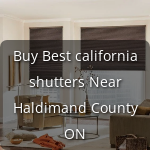What is the primary focus of the image?
Using the image, answer in one word or phrase.

Promotion or advertisement